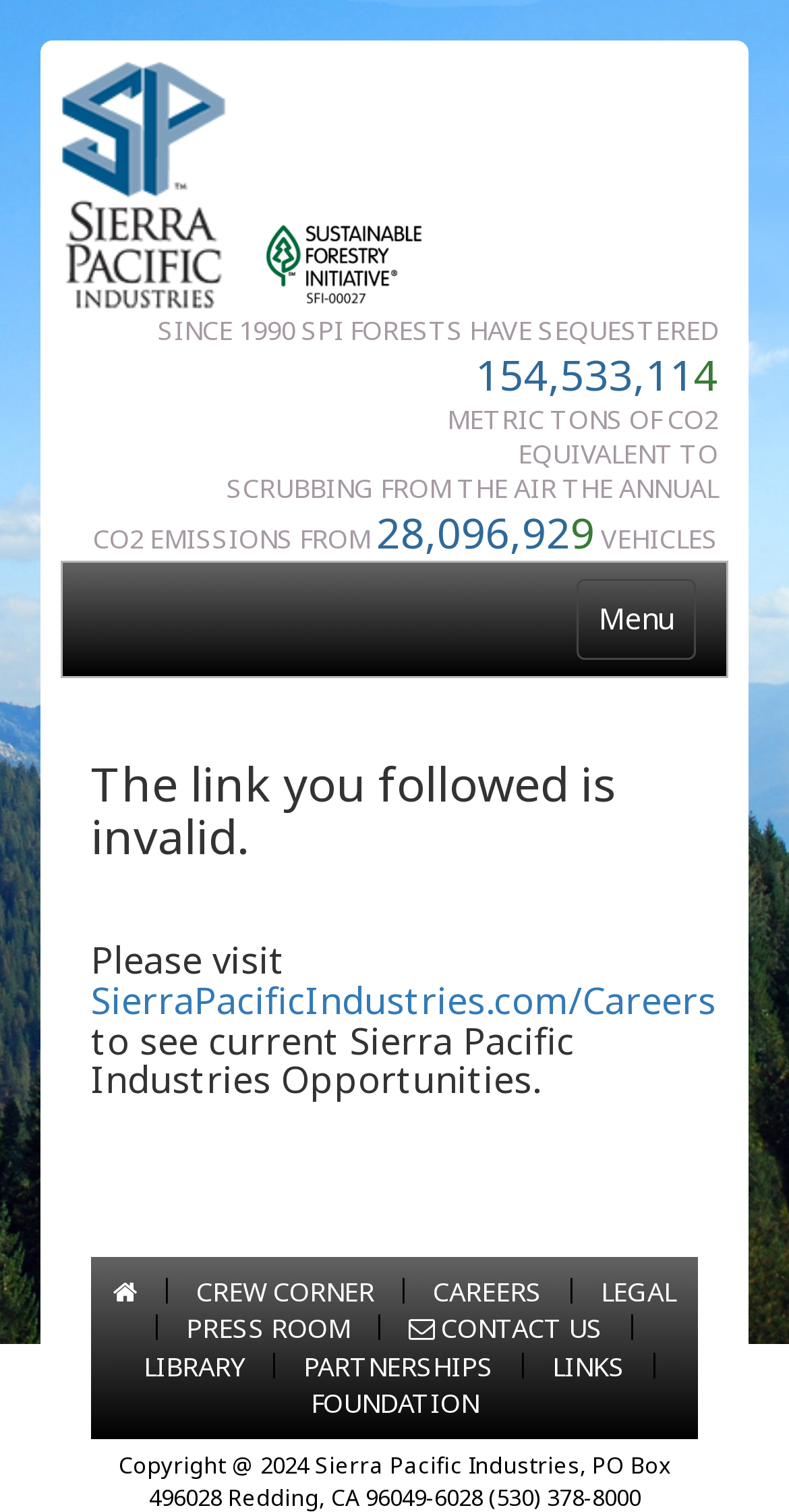Give the bounding box coordinates for the element described by: "alt="Sustainable Forestry Initiaive – SFI-00027"".

[0.301, 0.11, 0.541, 0.134]